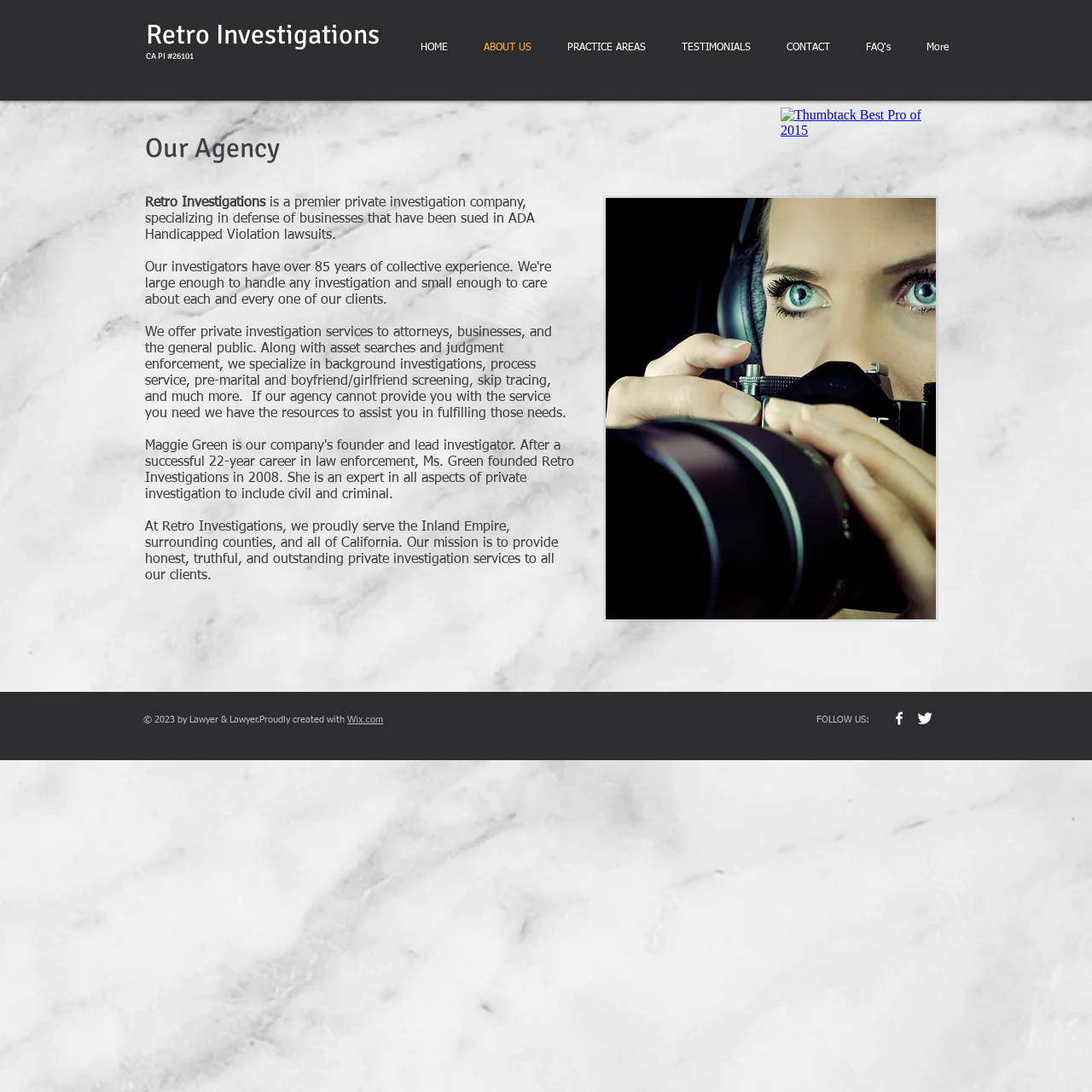Find the bounding box coordinates of the clickable area required to complete the following action: "Click on CONTACT".

[0.704, 0.015, 0.777, 0.073]